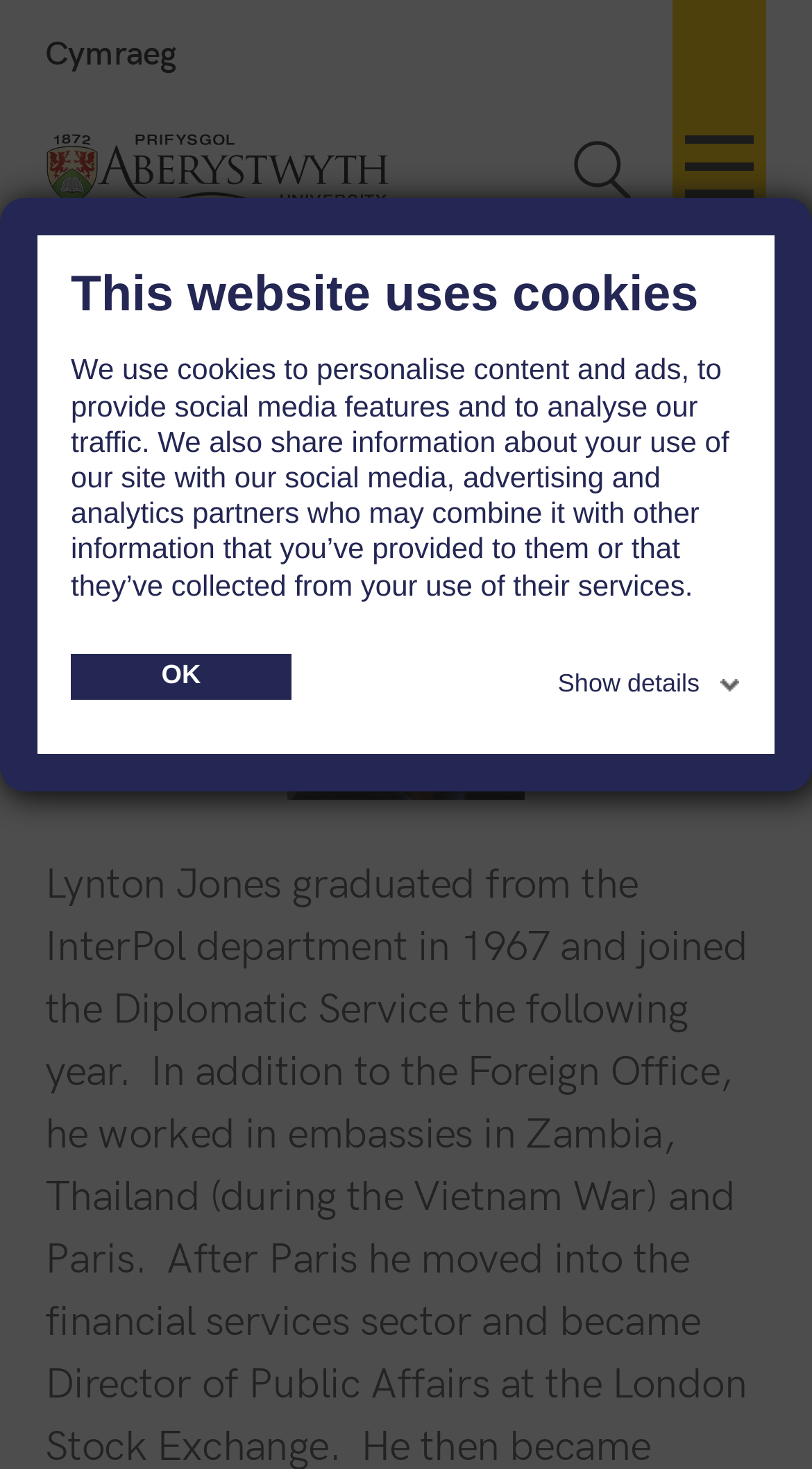Identify the bounding box coordinates for the UI element described as: "Toggle Search". The coordinates should be provided as four floats between 0 and 1: [left, top, right, bottom].

[0.675, 0.086, 0.809, 0.145]